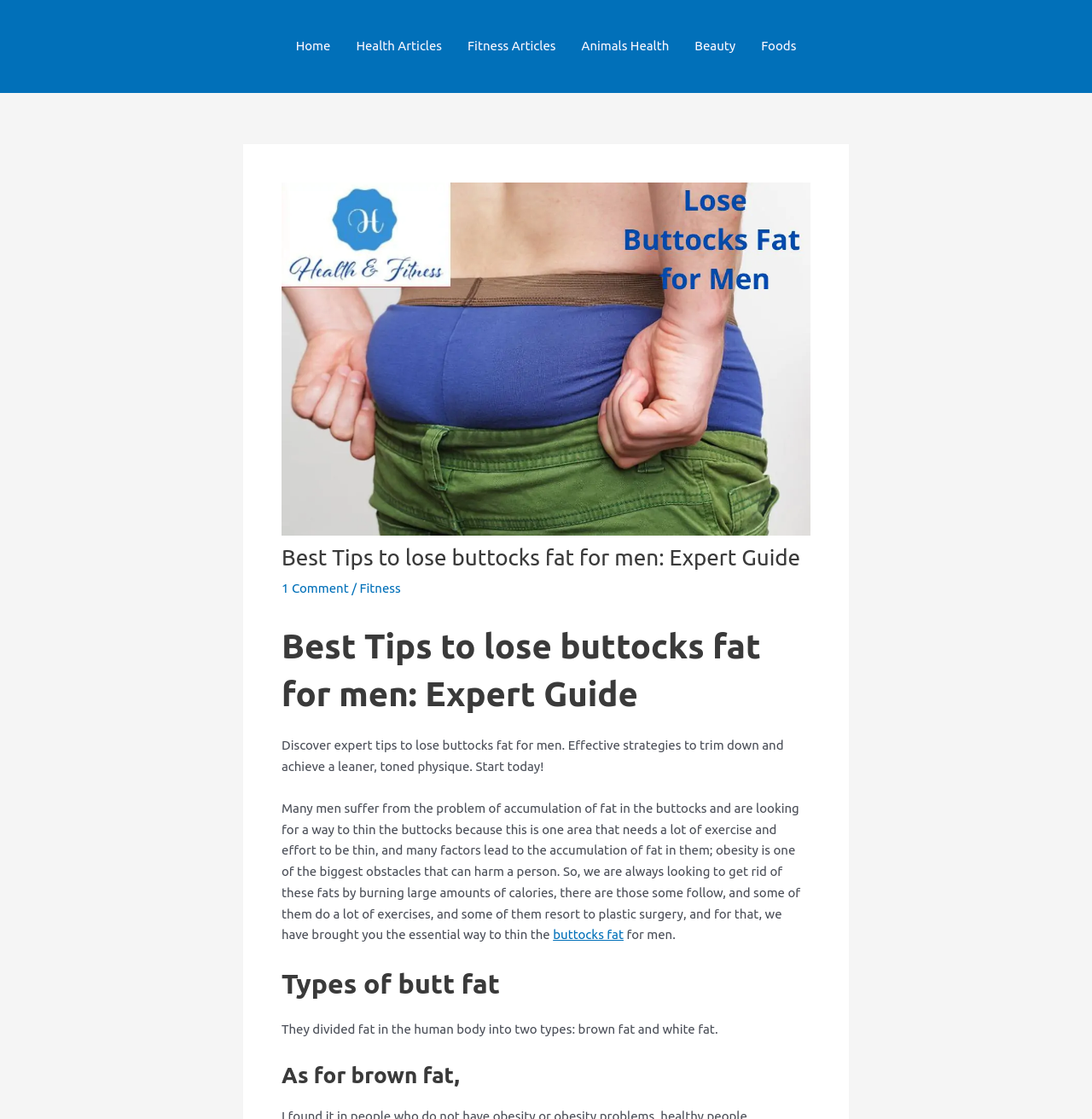Identify the coordinates of the bounding box for the element that must be clicked to accomplish the instruction: "Check the hours and direction".

None